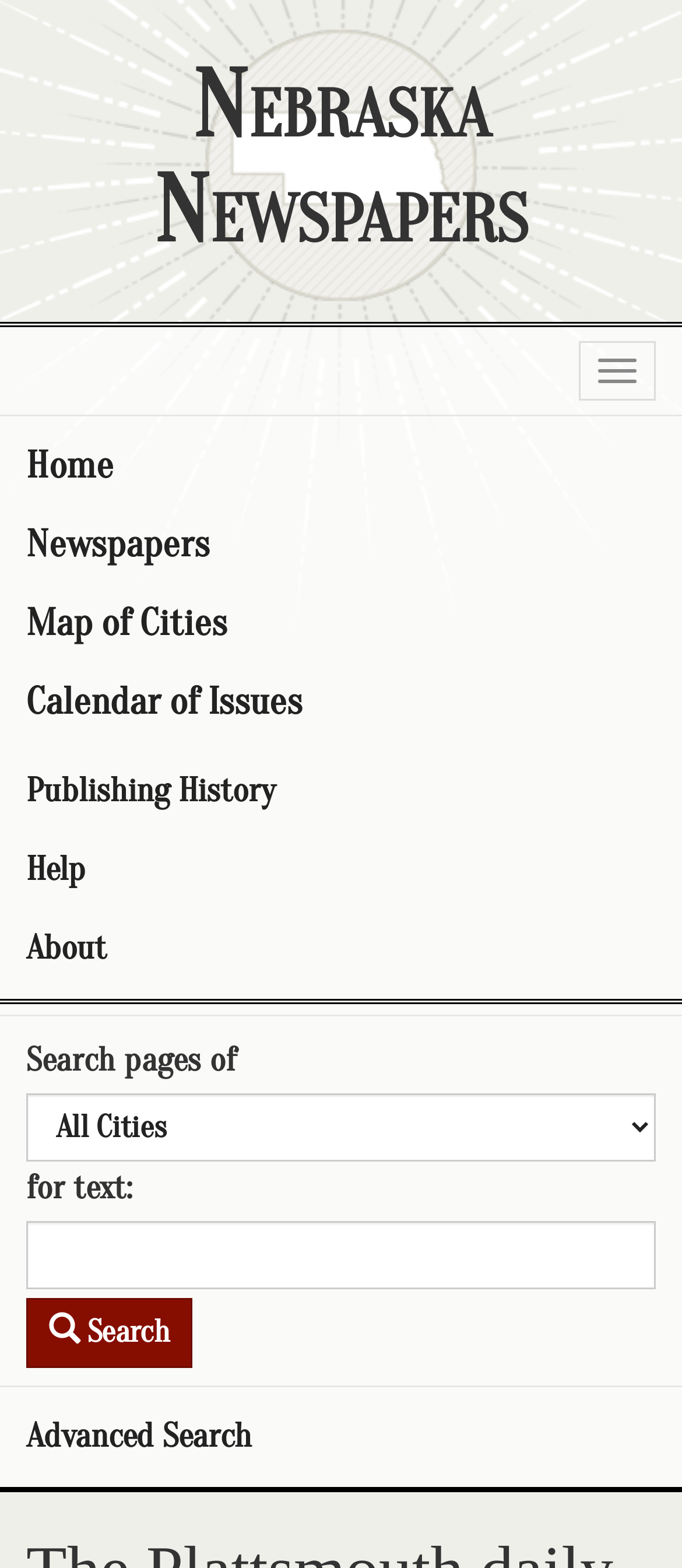Identify the coordinates of the bounding box for the element that must be clicked to accomplish the instruction: "Go to the 'About' page".

[0.0, 0.58, 1.0, 0.63]